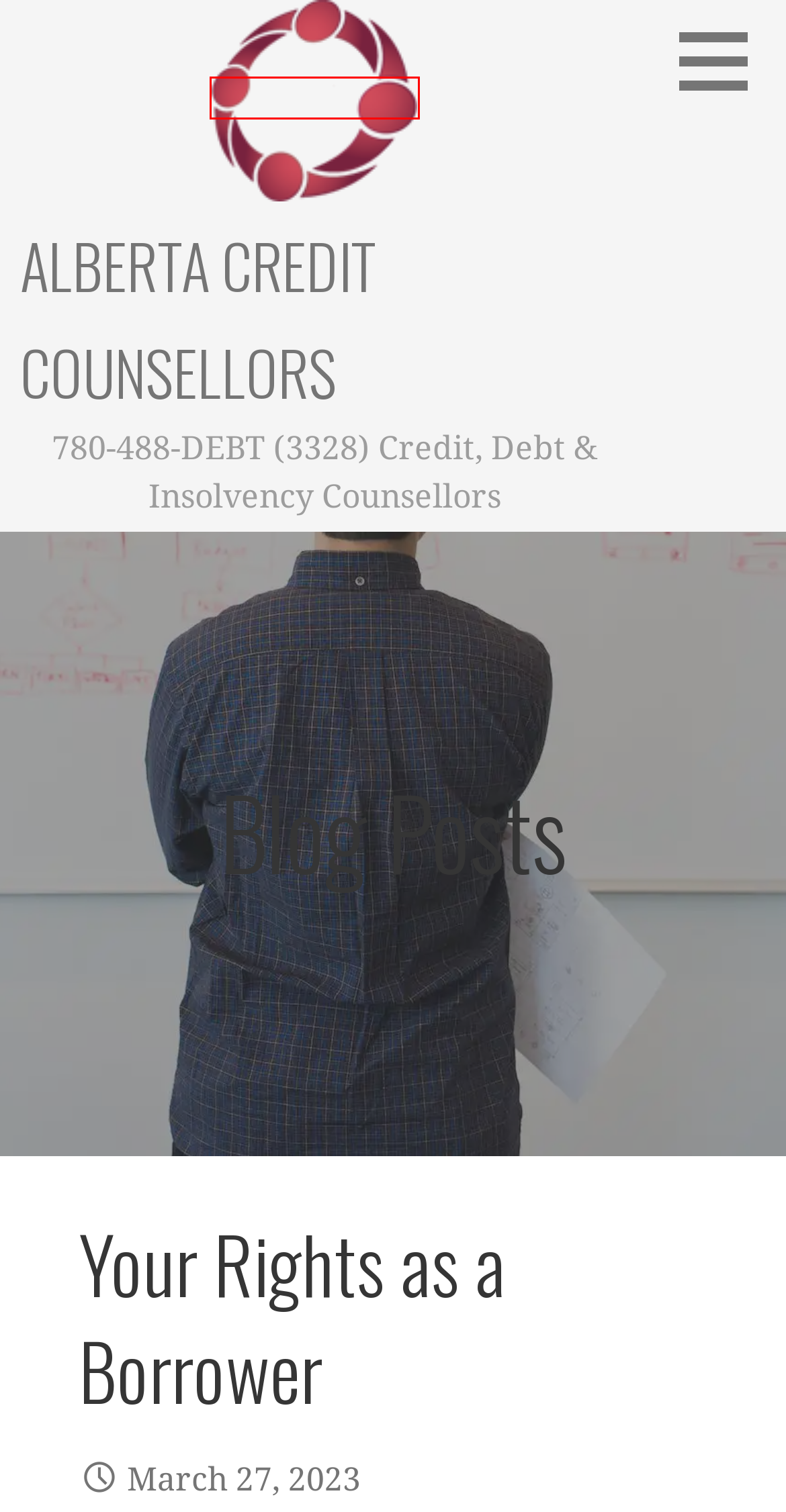Assess the screenshot of a webpage with a red bounding box and determine which webpage description most accurately matches the new page after clicking the element within the red box. Here are the options:
A. How Dealership Trade-Ins Work – Alberta Credit Counsellors
B. negotiate – Alberta Credit Counsellors
C. Canada – Alberta Credit Counsellors
D. canada – Alberta Credit Counsellors
E. Alberta Credit Counsellors – 780-488-DEBT (3328) Credit, Debt & Insolvency Counsellors
F. budgeting – Alberta Credit Counsellors
G. Budgeting – Alberta Credit Counsellors
H. help – Alberta Credit Counsellors

E